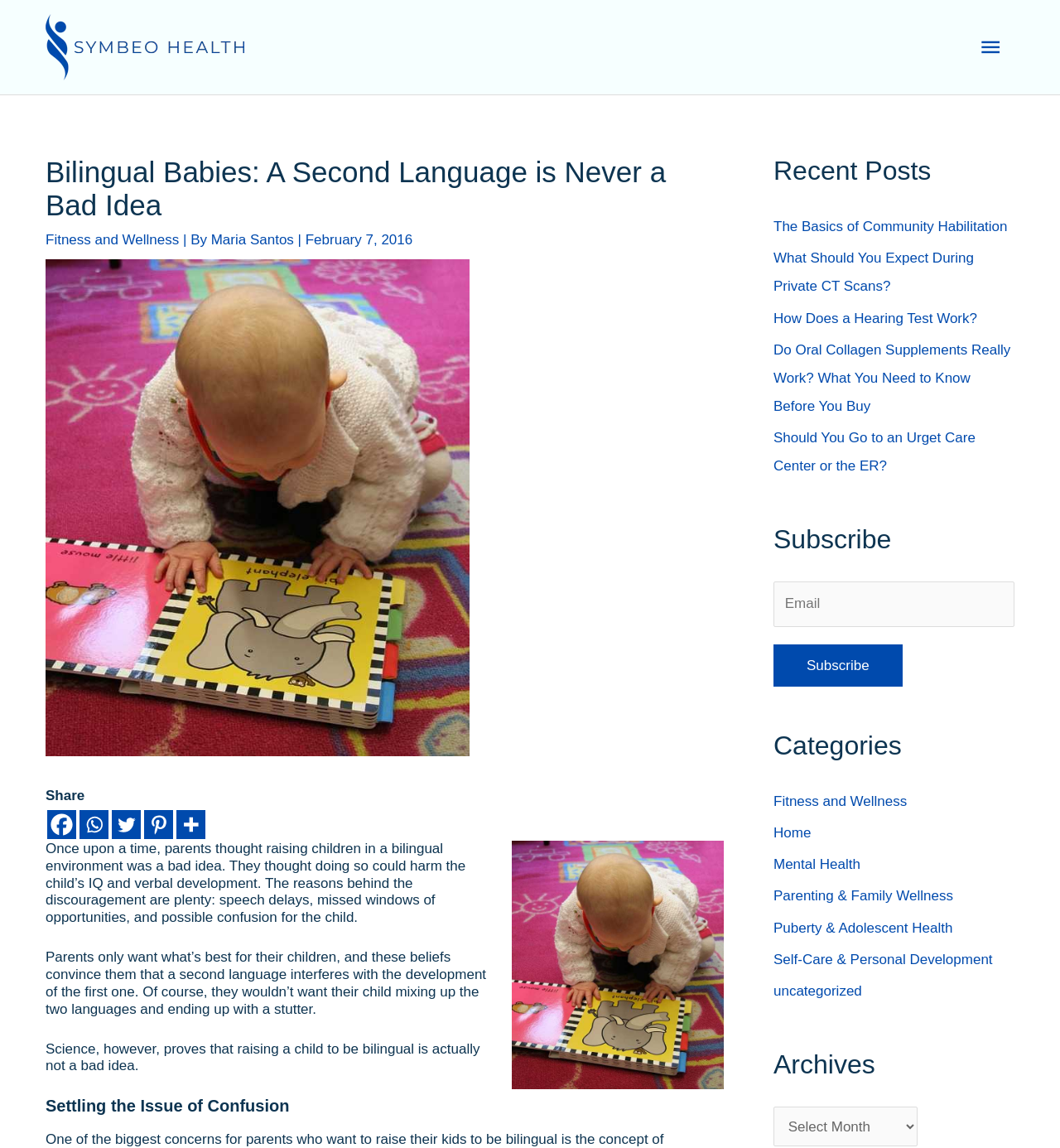Construct a thorough caption encompassing all aspects of the webpage.

This webpage is about the benefits of raising children in a bilingual environment. At the top left corner, there is a logo of Symbeo Health, accompanied by a main menu button on the top right corner. Below the logo, there is a heading that reads "Bilingual Babies: A Second Language is Never a Bad Idea" followed by the author's name, "Maria Santos", and the date "February 7, 2016". 

To the right of the heading, there is an image of a bilingual baby. Below the image, there is a block of text that discusses the common misconceptions about raising children in a bilingual environment and how science proves that it is not a bad idea. The text is divided into three paragraphs, with the first paragraph discussing the misconceptions, the second paragraph explaining the reasons behind these misconceptions, and the third paragraph stating that science proves otherwise.

On the right side of the page, there are several sections. The first section is titled "Recent Posts" and lists five recent articles with links to each article. Below this section, there is a "Subscribe" section where users can enter their email address to subscribe to the website. Further down, there are sections titled "Categories" and "Archives", which provide links to different categories of articles and archives of past articles, respectively.

At the bottom of the page, there are social media links to share the article on Facebook, WhatsApp, Twitter, Pinterest, and more. There is also an image of a bilingual baby in Utah.